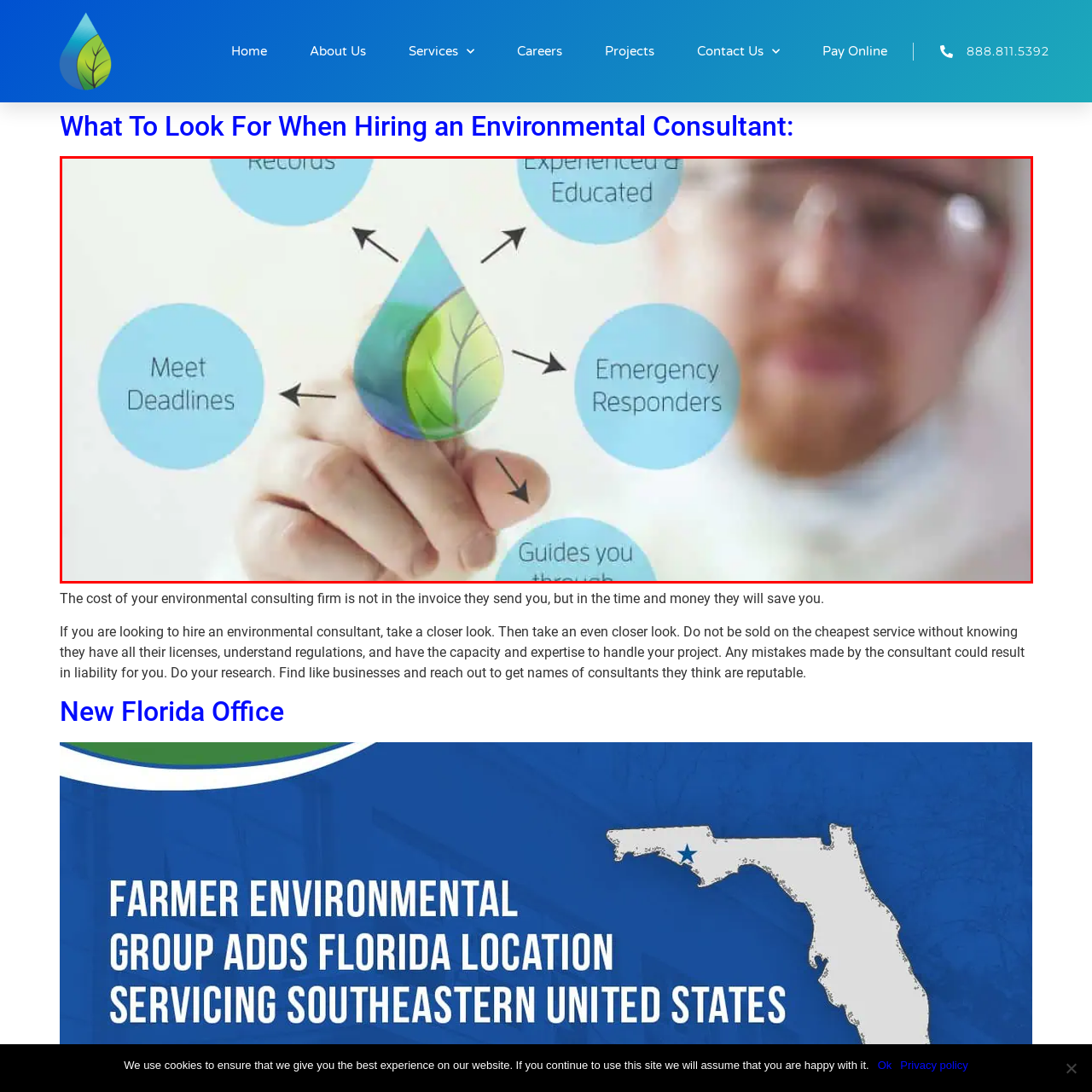What qualities are outlined in the informative bubbles?
Review the image area surrounded by the red bounding box and give a detailed answer to the question.

The informative bubbles surrounding the stylized water droplet outline essential qualities and services offered by environmental consultants, including 'Experienced & Educated', 'Emergency Responders', 'Guides you through', 'Meet Deadlines', and 'Records'. This is explicitly stated in the caption, which provides a detailed description of the image.